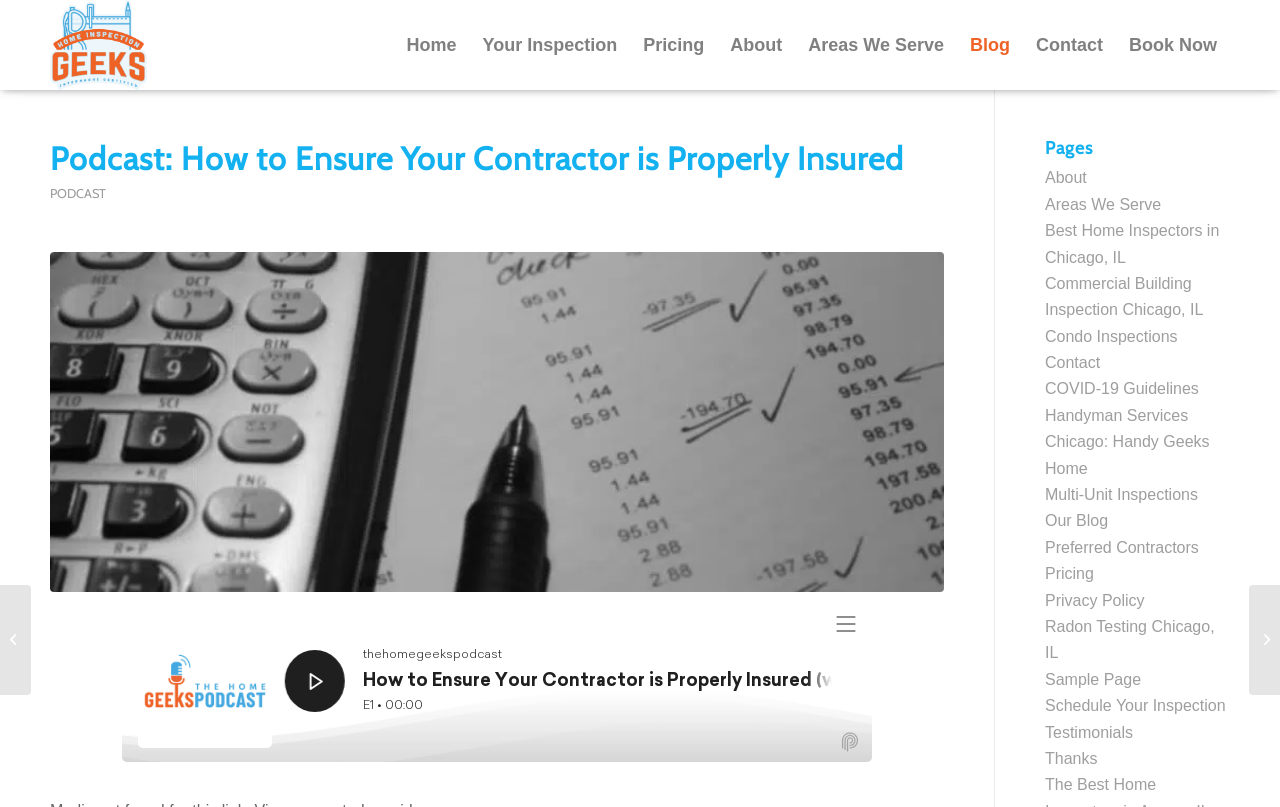Please identify the bounding box coordinates for the region that you need to click to follow this instruction: "Listen to the 'Podcast: How to Ensure Your Contractor is Properly Insured' episode".

[0.039, 0.312, 0.738, 0.733]